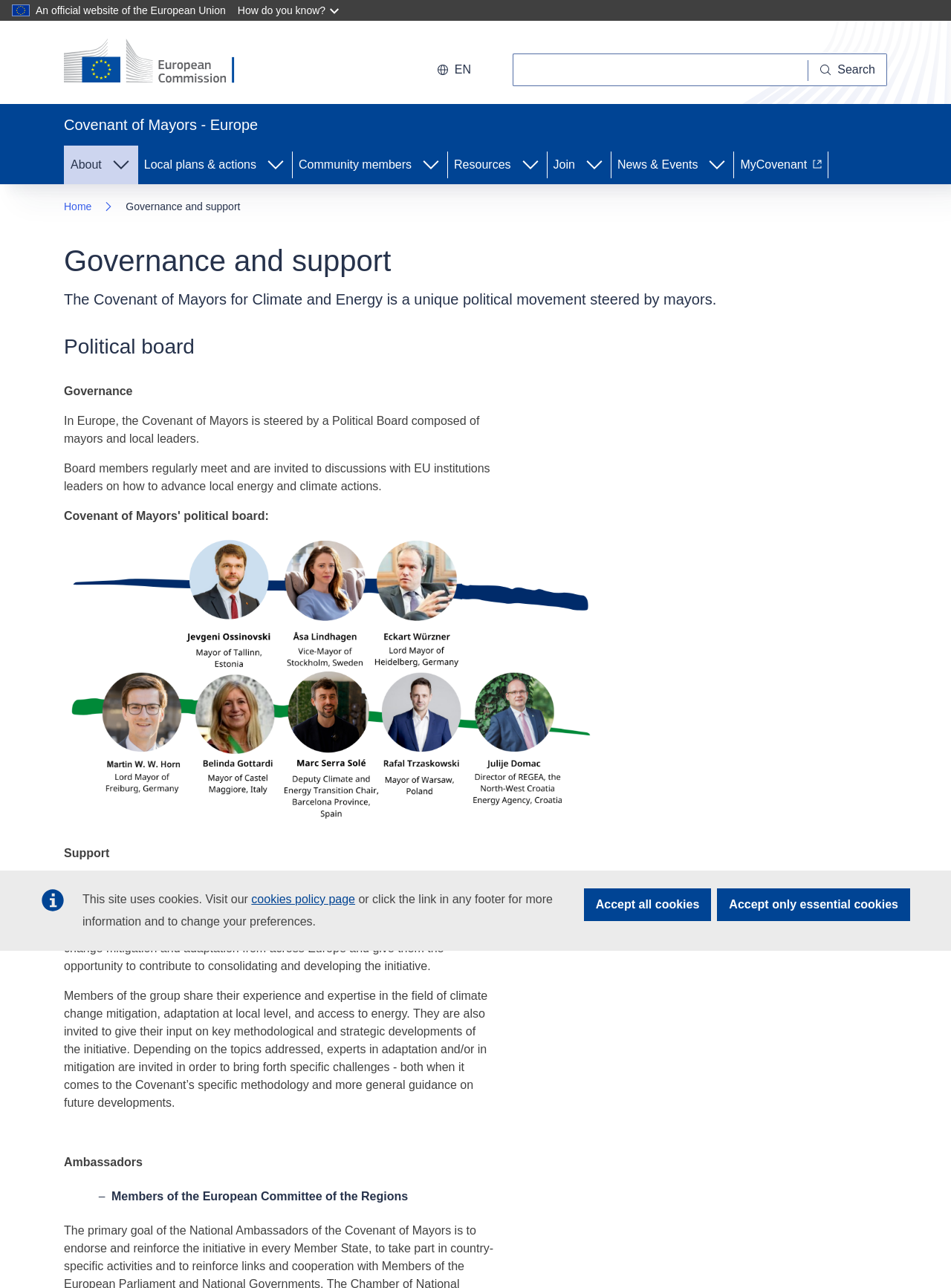Find the bounding box coordinates for the element that must be clicked to complete the instruction: "Search for something". The coordinates should be four float numbers between 0 and 1, indicated as [left, top, right, bottom].

[0.539, 0.042, 0.933, 0.067]